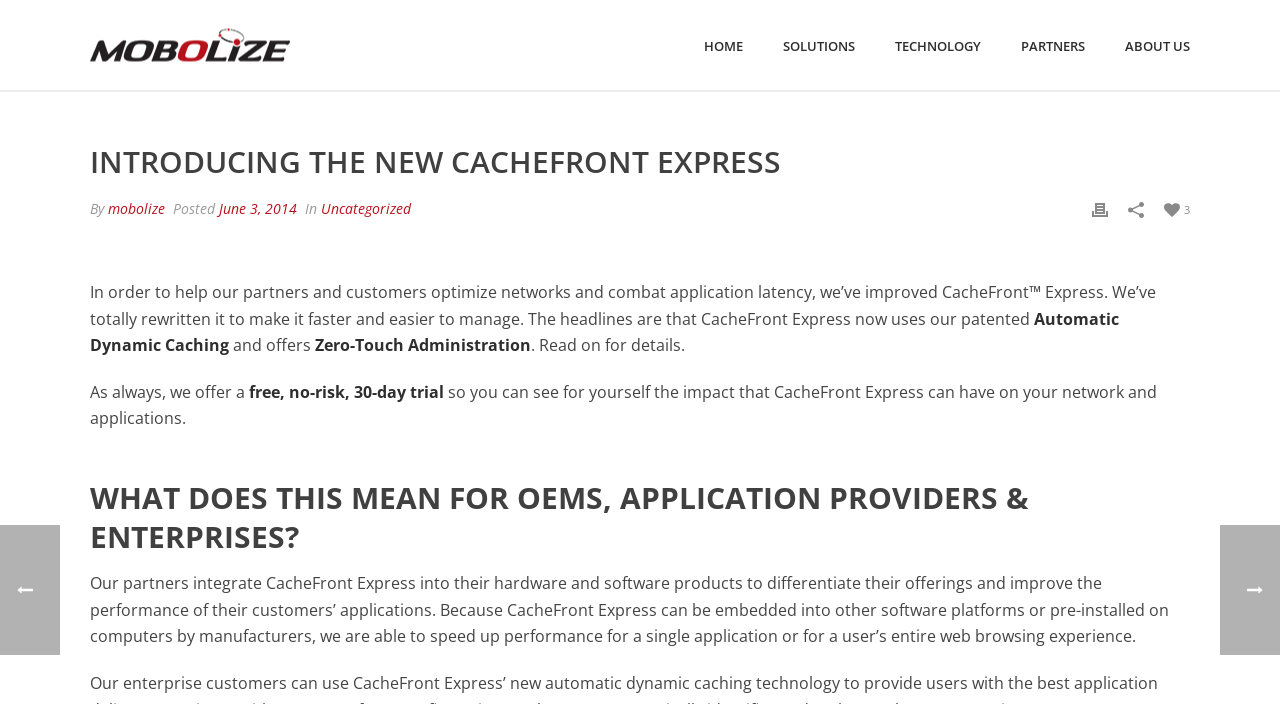Please specify the bounding box coordinates in the format (top-left x, top-left y, bottom-right x, bottom-right y), with values ranging from 0 to 1. Identify the bounding box for the UI component described as follows: Technology

[0.684, 0.051, 0.782, 0.082]